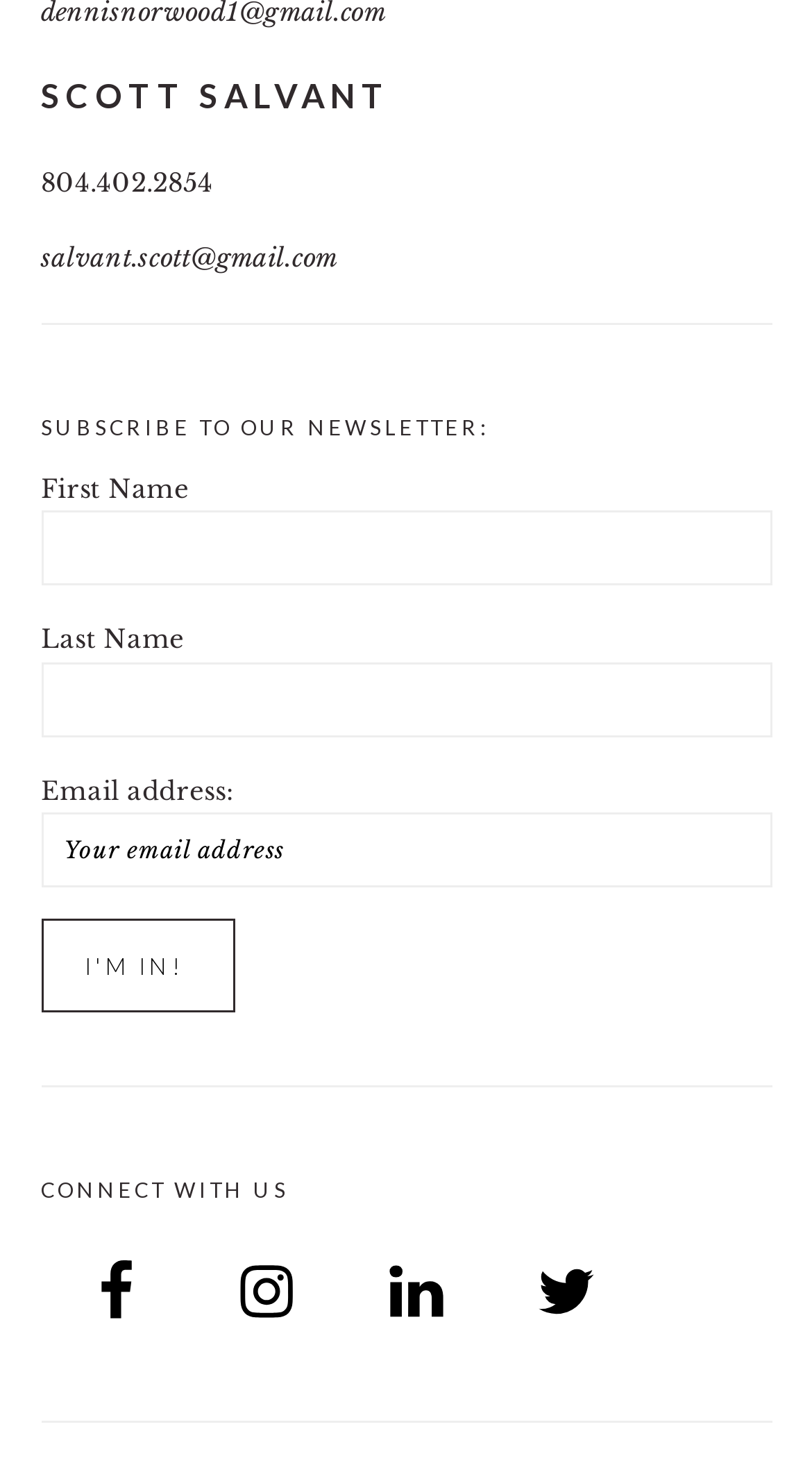How many social media platforms are listed to connect with?
Answer the question in as much detail as possible.

The webpage has a section titled 'CONNECT WITH US' which lists four social media platforms to connect with, namely Facebook, Instagram, Linkedin, and Twitter. Each platform has a link and an associated image.